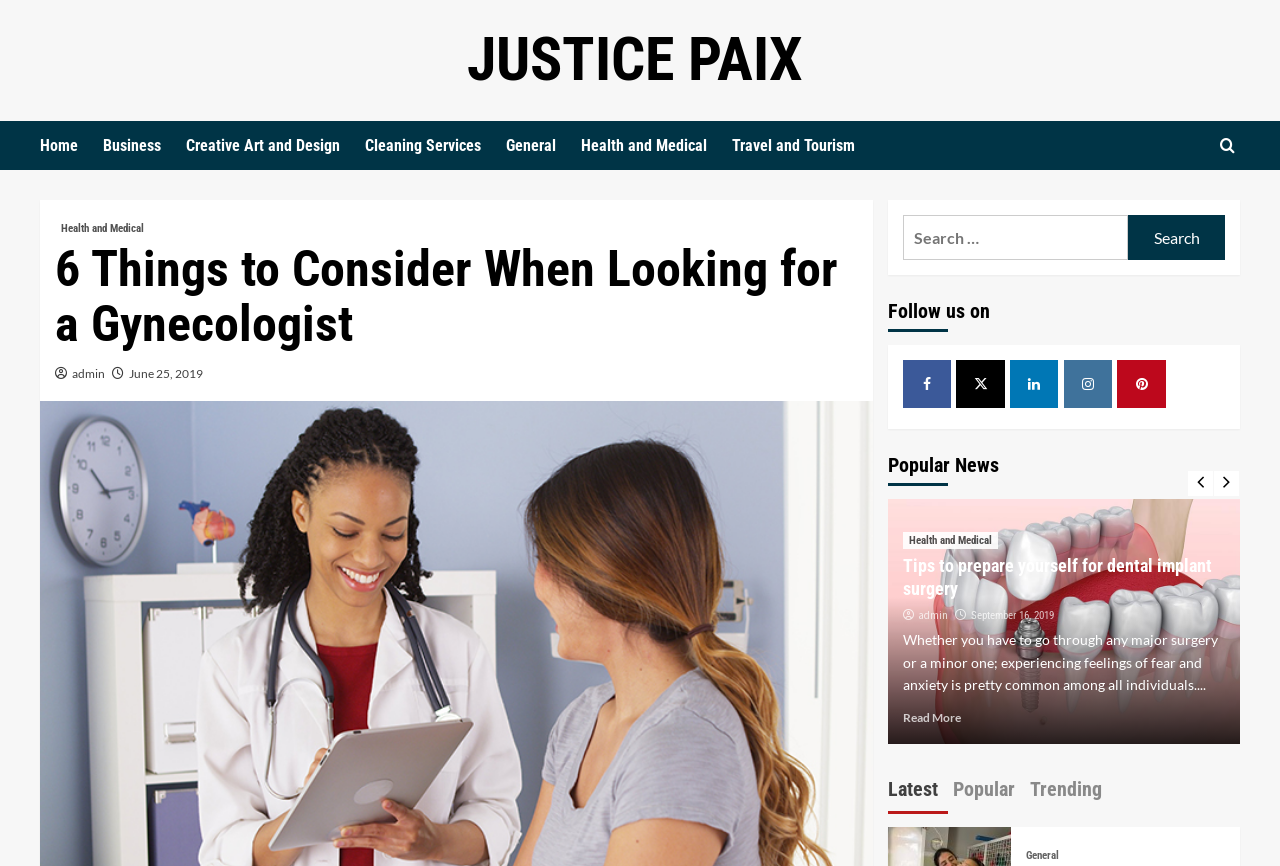Please determine the headline of the webpage and provide its content.

6 Things to Consider When Looking for a Gynecologist